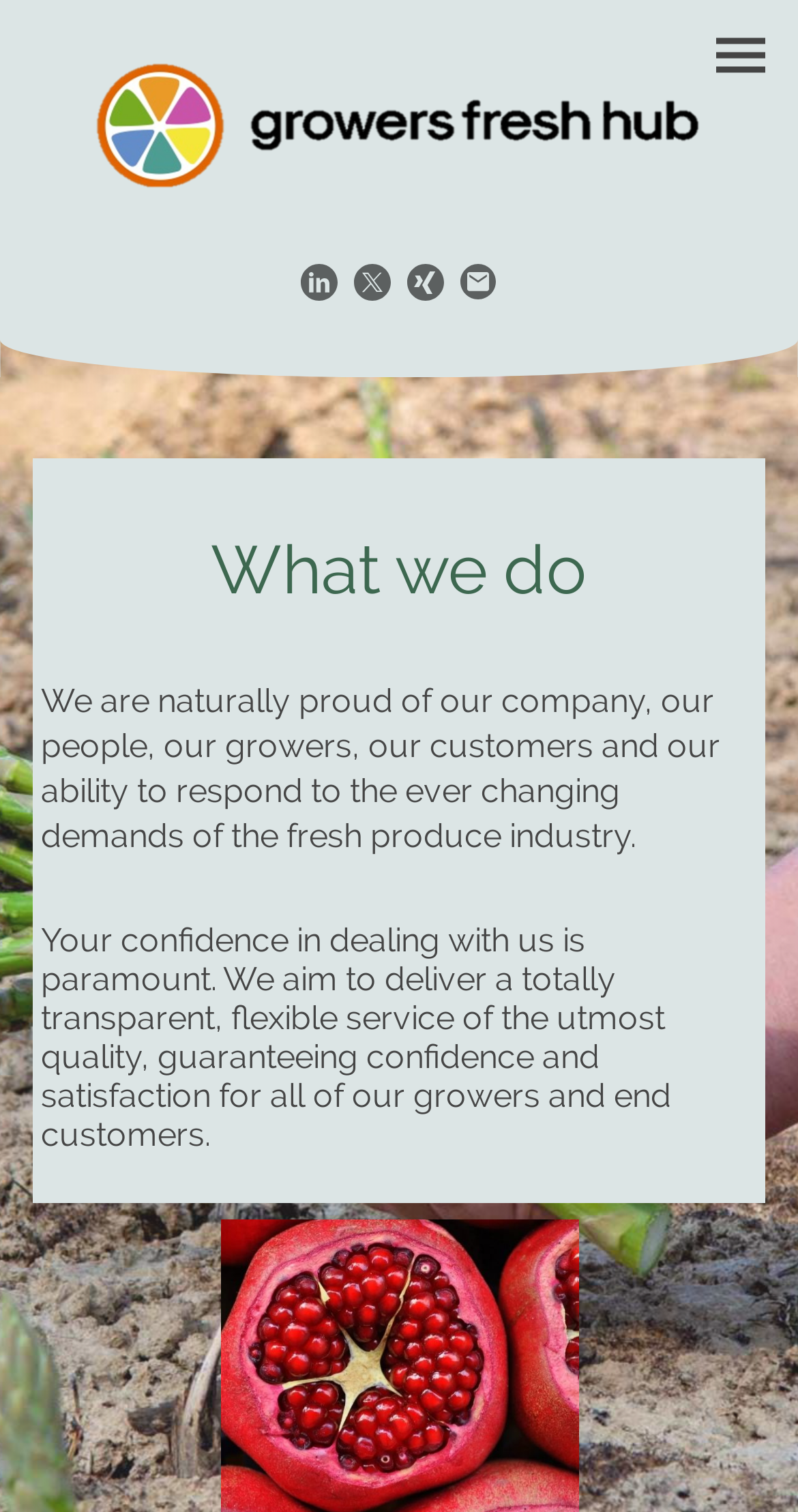What is the company's goal for its customers?
Respond to the question with a well-detailed and thorough answer.

According to the StaticText element with bounding box coordinates [0.051, 0.608, 0.841, 0.763], the company aims to deliver a service that guarantees confidence and satisfaction for its customers.